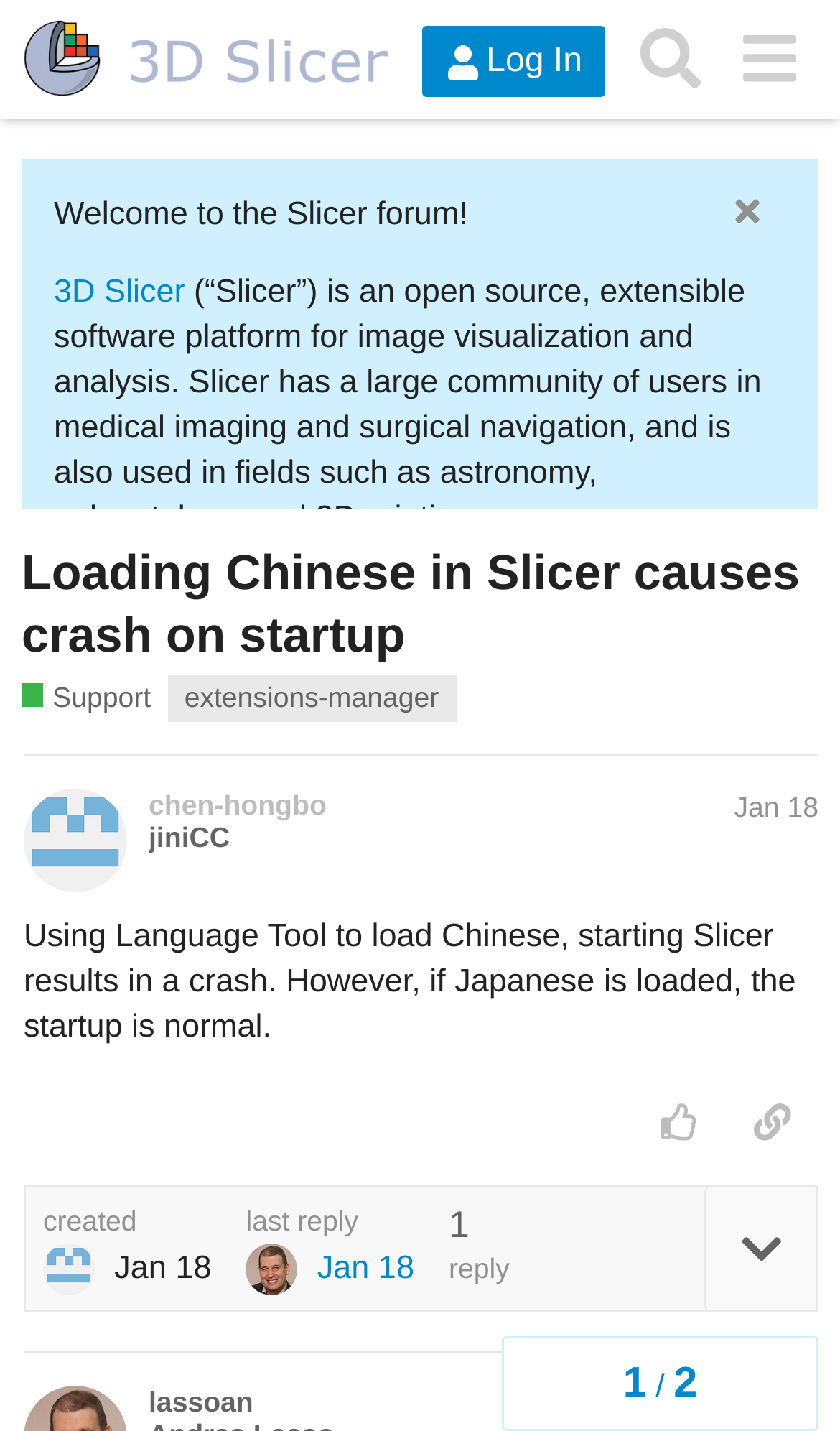Identify the bounding box coordinates of the clickable region necessary to fulfill the following instruction: "Click on the 'Loading Chinese in Slicer causes crash on startup' topic". The bounding box coordinates should be four float numbers between 0 and 1, i.e., [left, top, right, bottom].

[0.026, 0.381, 0.952, 0.463]